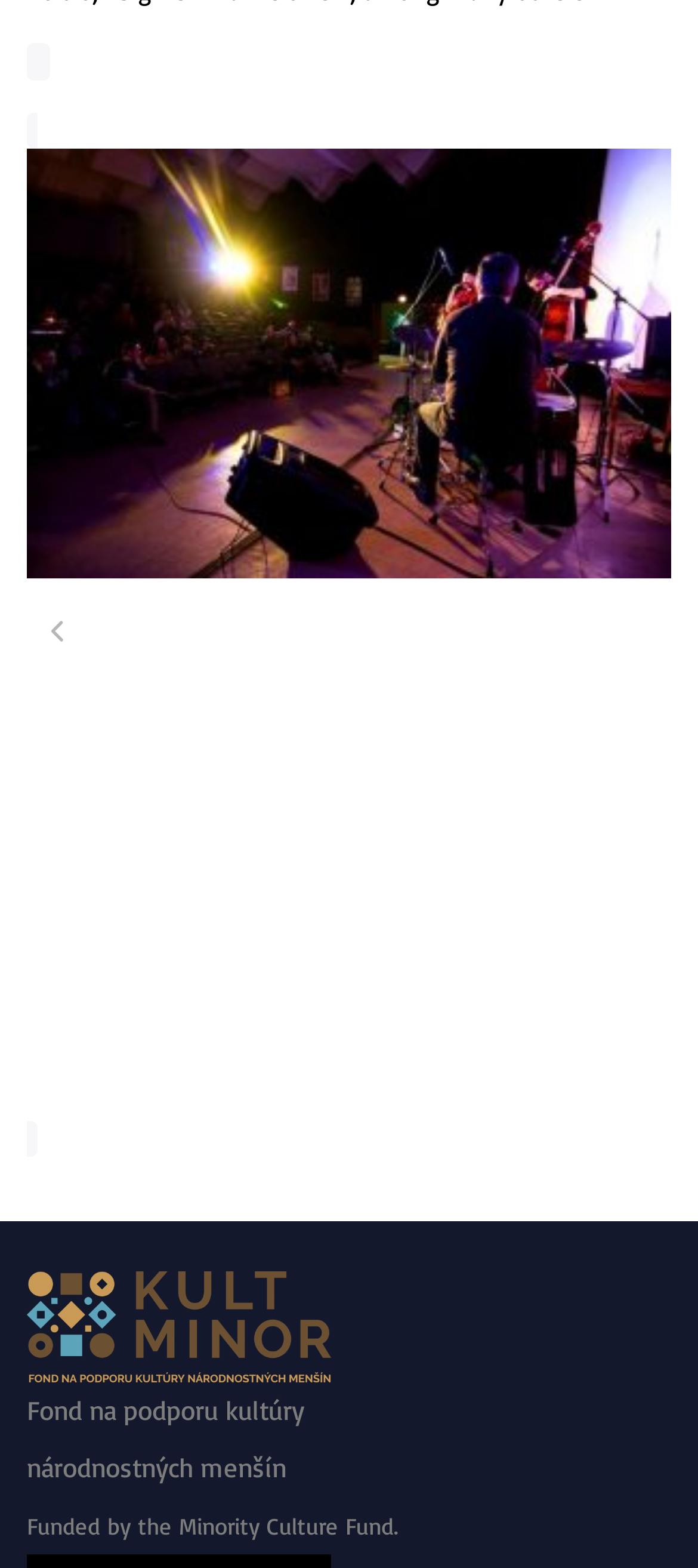How many images are on the webpage?
Relying on the image, give a concise answer in one word or a brief phrase.

1